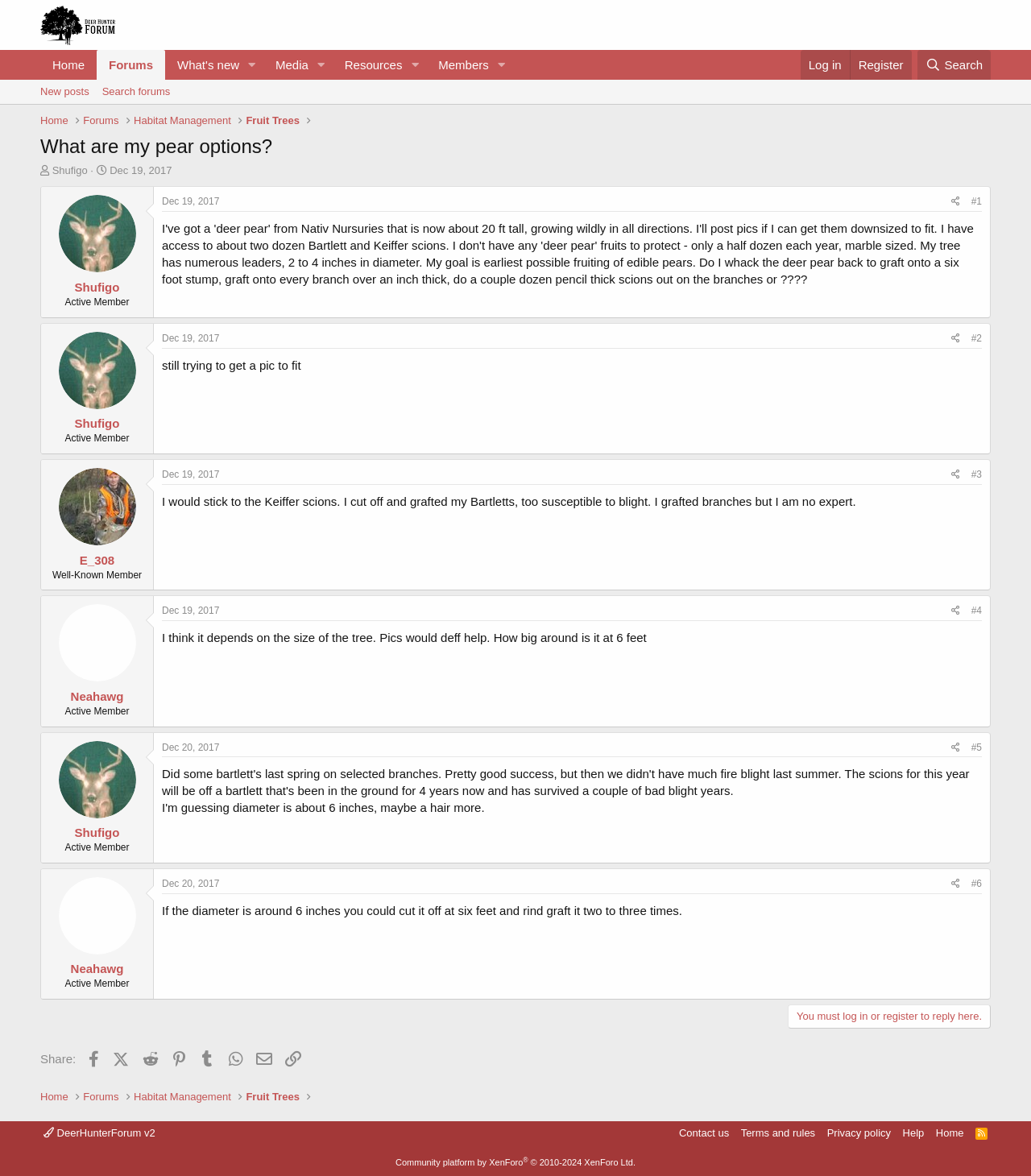Locate the bounding box coordinates of the element's region that should be clicked to carry out the following instruction: "Click on the 'Log in' link". The coordinates need to be four float numbers between 0 and 1, i.e., [left, top, right, bottom].

[0.776, 0.042, 0.824, 0.068]